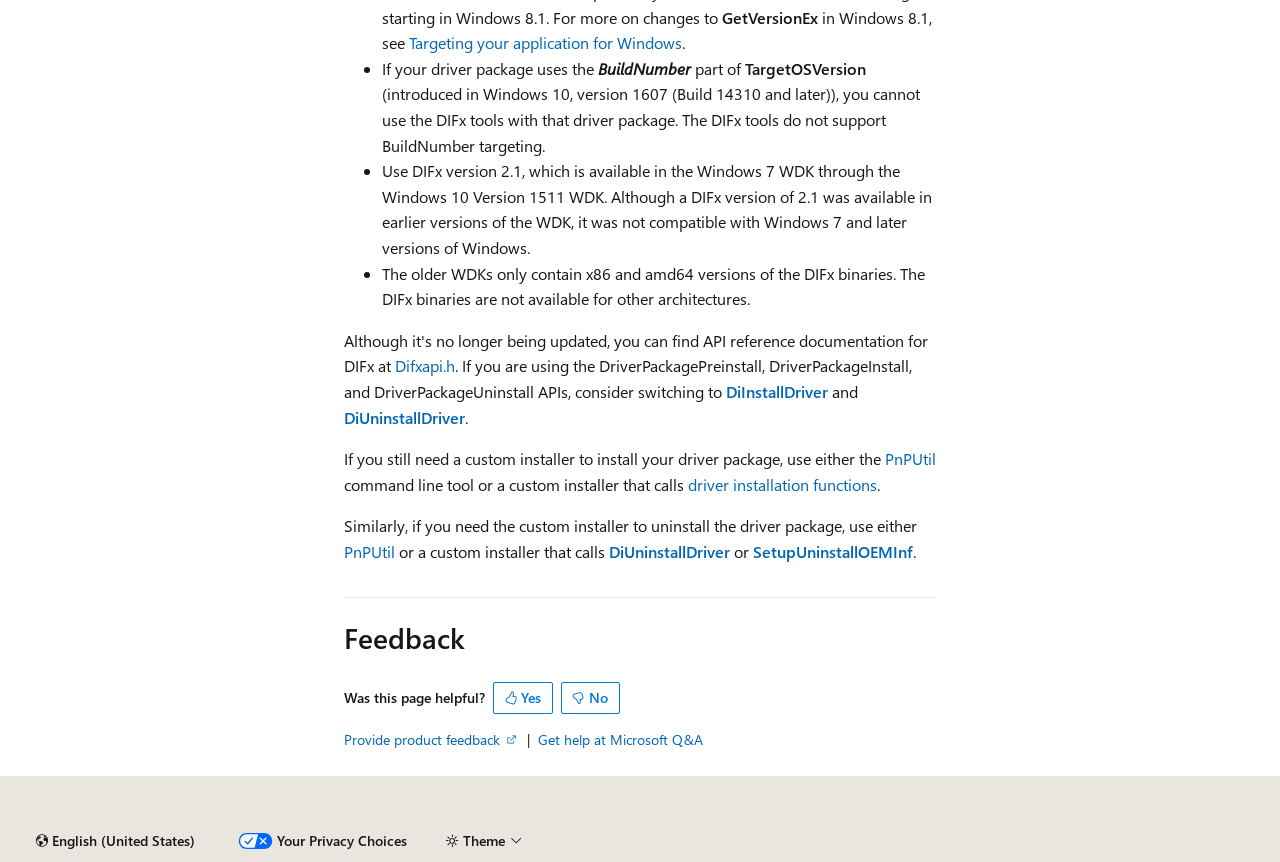Please determine the bounding box coordinates of the element to click in order to execute the following instruction: "Click on 'Yes' to provide feedback". The coordinates should be four float numbers between 0 and 1, specified as [left, top, right, bottom].

[0.385, 0.791, 0.432, 0.828]